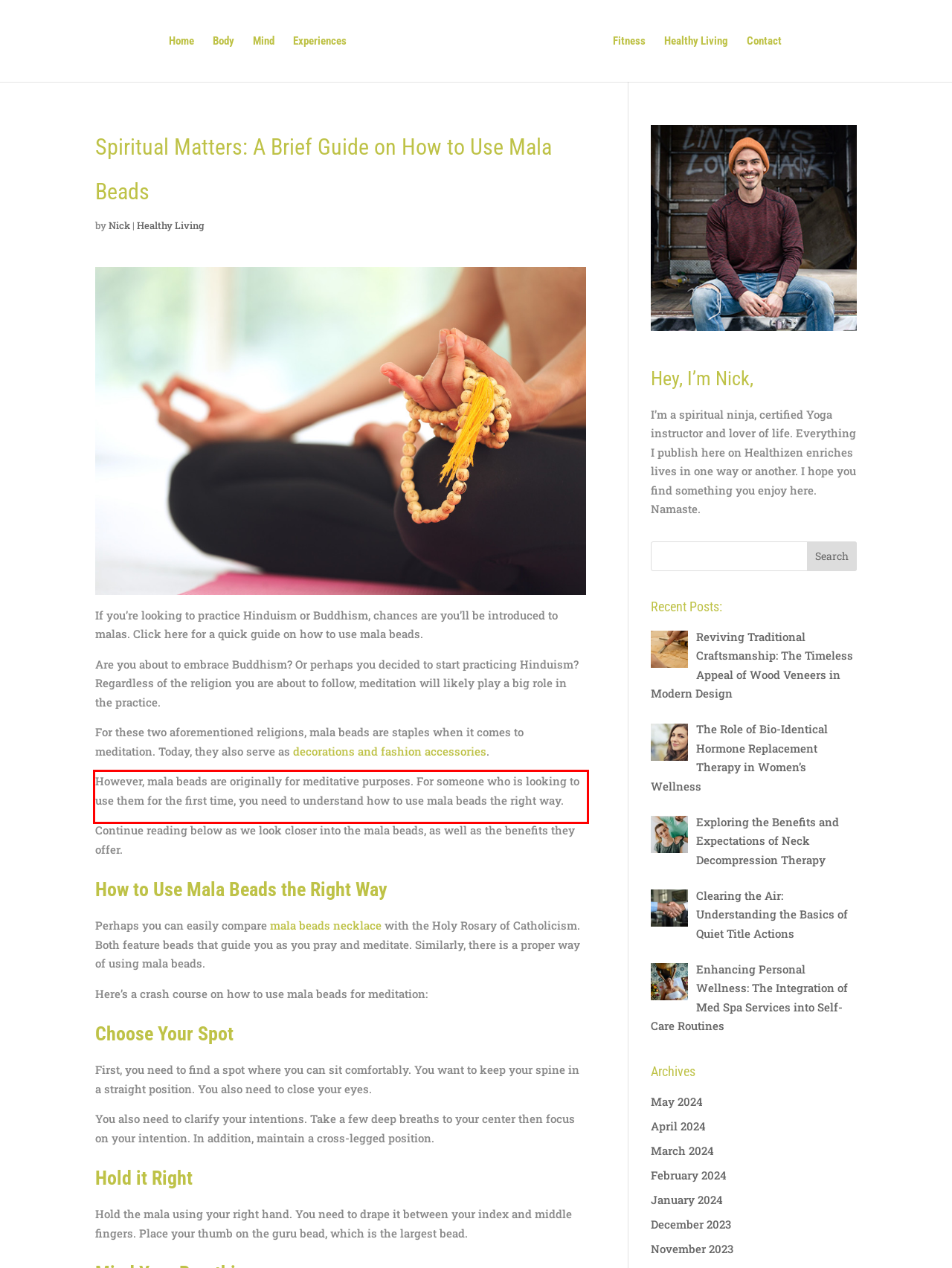Given the screenshot of the webpage, identify the red bounding box, and recognize the text content inside that red bounding box.

However, mala beads are originally for meditative purposes. For someone who is looking to use them for the first time, you need to understand how to use mala beads the right way.